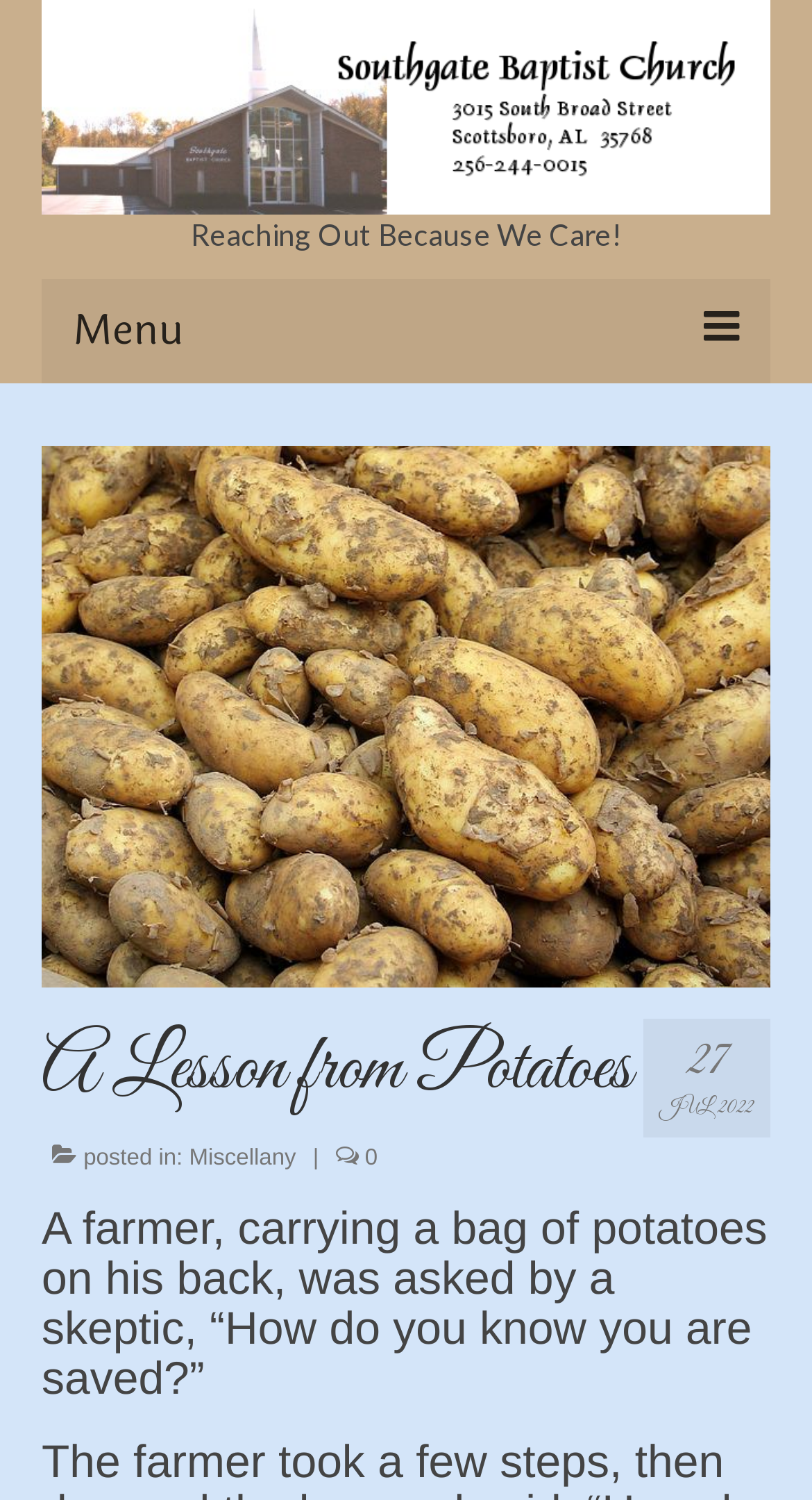What is the slogan of the church?
Give a one-word or short phrase answer based on the image.

Reaching Out Because We Care!